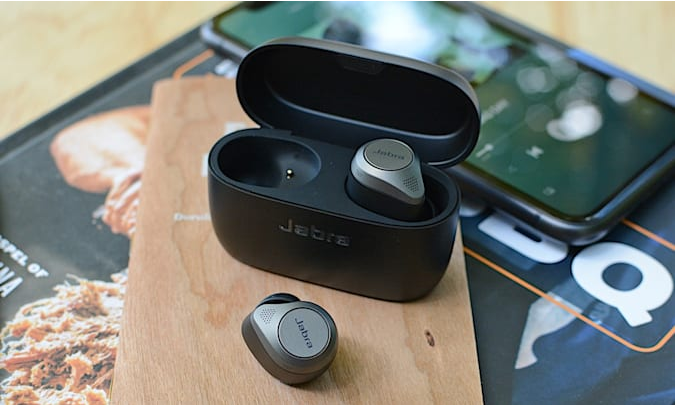Analyze the image and give a detailed response to the question:
What type of occasion is the earbuds ideal for as a gift?

The caption states that the image conveys a sense of sophistication and the convenience of wireless audio technology, making it an ideal gift for occasions like Father's Day.